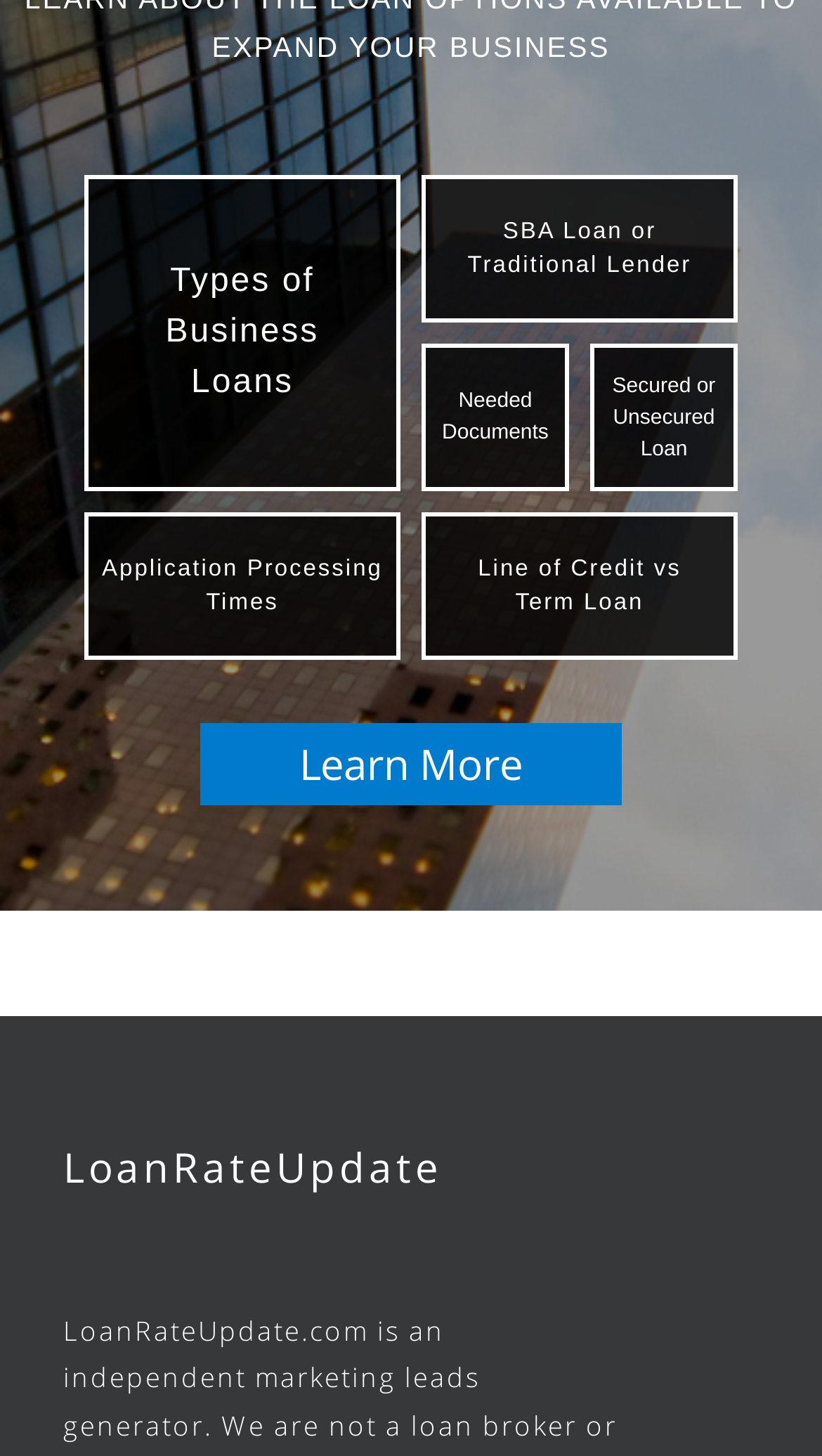Identify the bounding box coordinates for the UI element described as: "Line of Credit vsTerm Loan". The coordinates should be provided as four floats between 0 and 1: [left, top, right, bottom].

[0.513, 0.371, 0.897, 0.4]